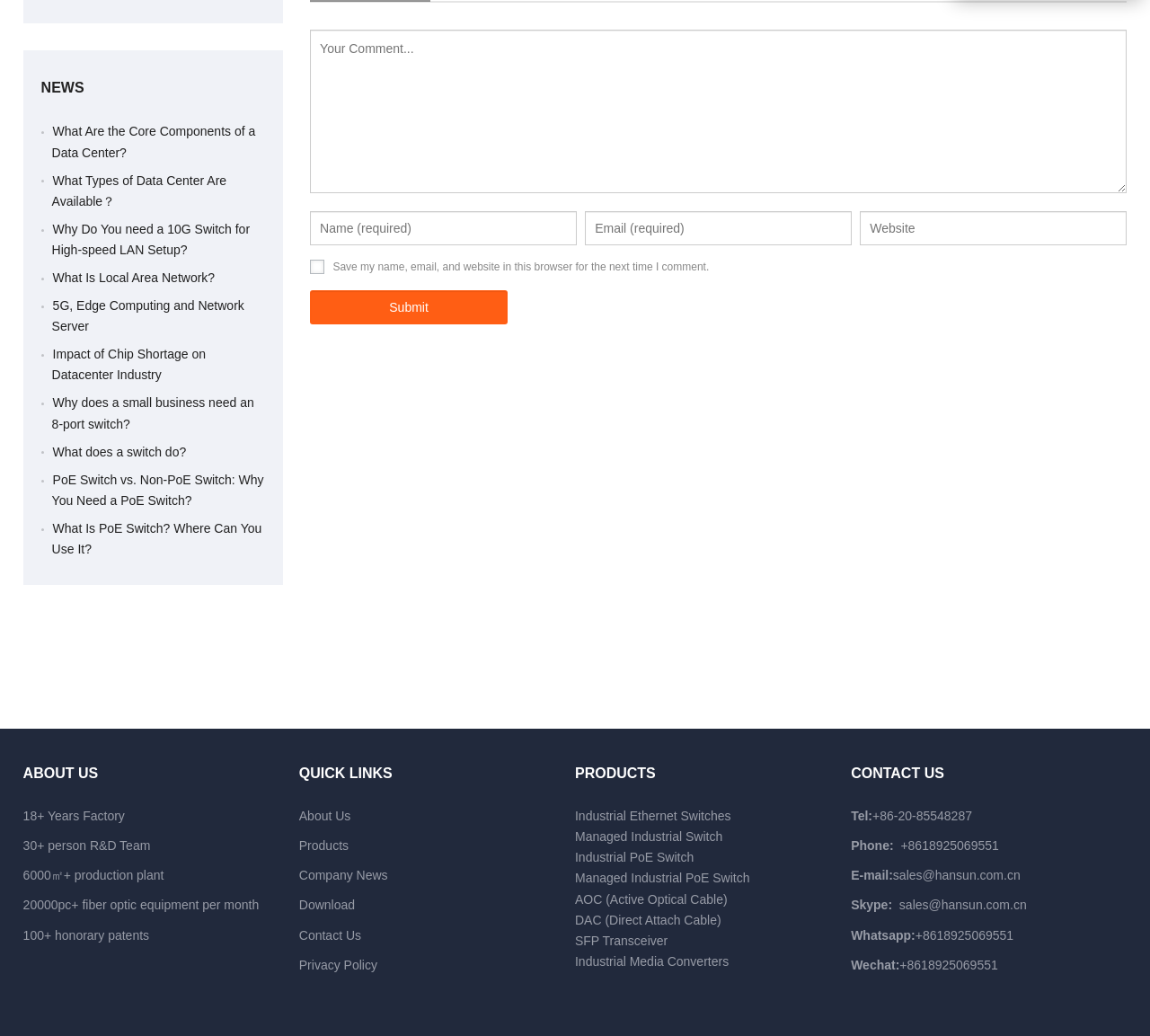Locate the bounding box for the described UI element: "News". Ensure the coordinates are four float numbers between 0 and 1, formatted as [left, top, right, bottom].

[0.036, 0.077, 0.231, 0.094]